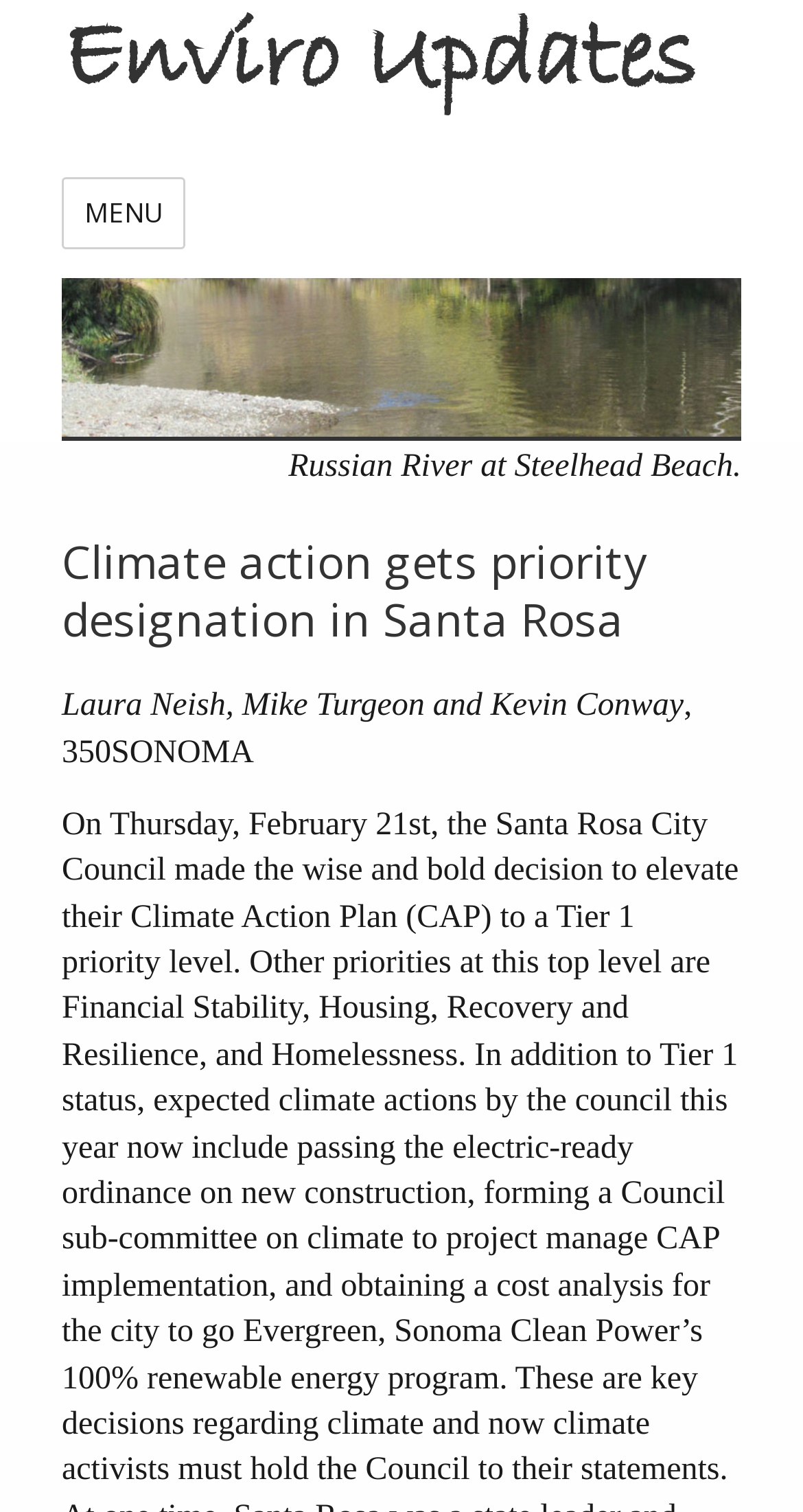Please give a succinct answer to the question in one word or phrase:
Is the menu button expanded?

No